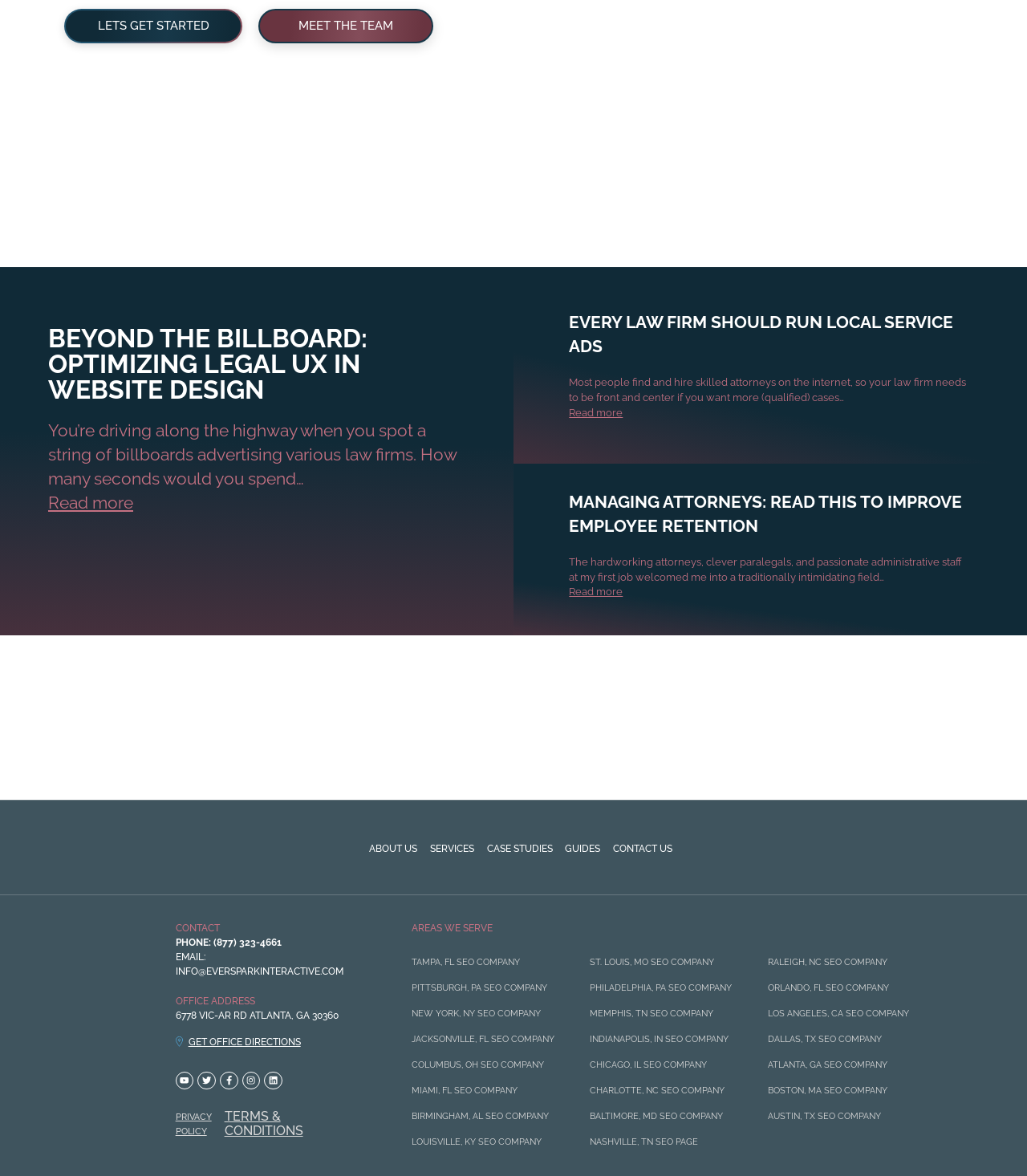What is the title of the first article on the webpage?
Refer to the image and provide a one-word or short phrase answer.

BEYOND THE BILLBOARD: OPTIMIZING LEGAL UX IN WEBSITE DESIGN